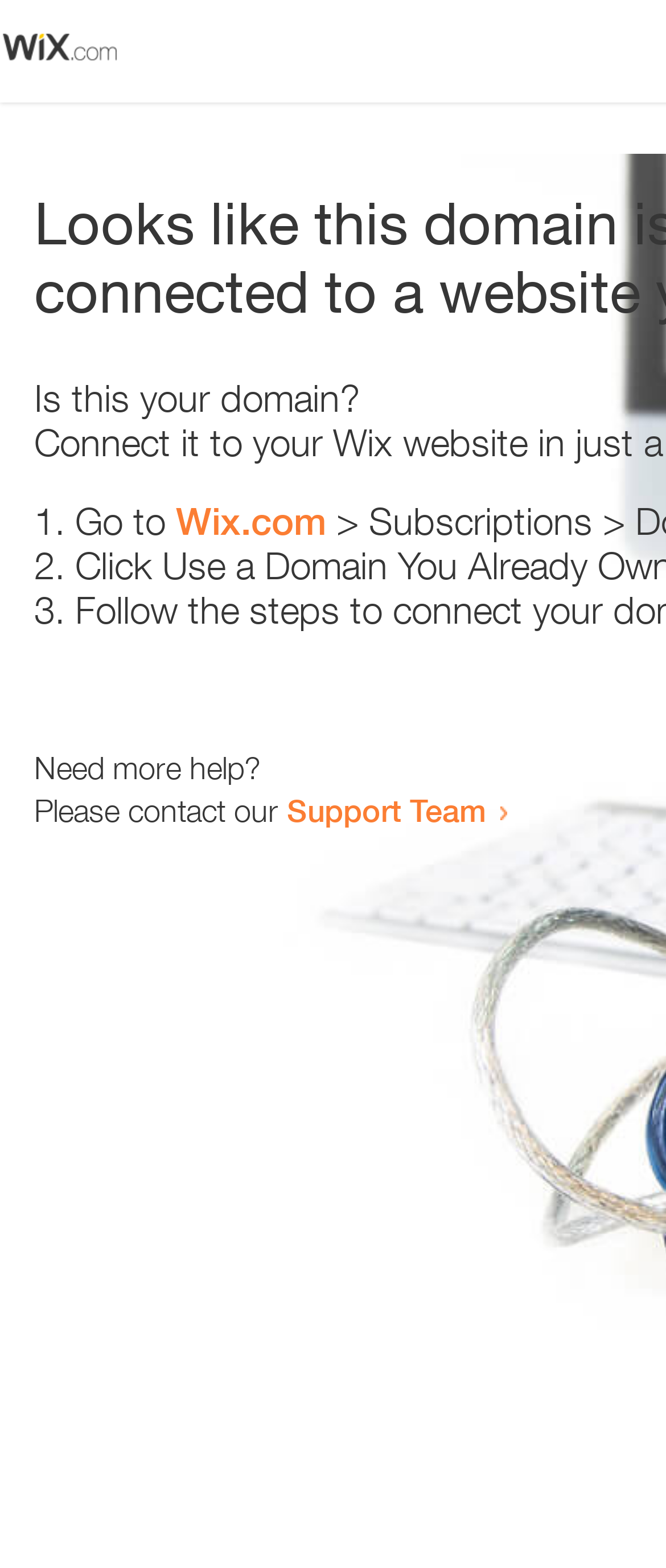Provide the bounding box coordinates of the HTML element described as: "Support Team". The bounding box coordinates should be four float numbers between 0 and 1, i.e., [left, top, right, bottom].

[0.431, 0.505, 0.731, 0.529]